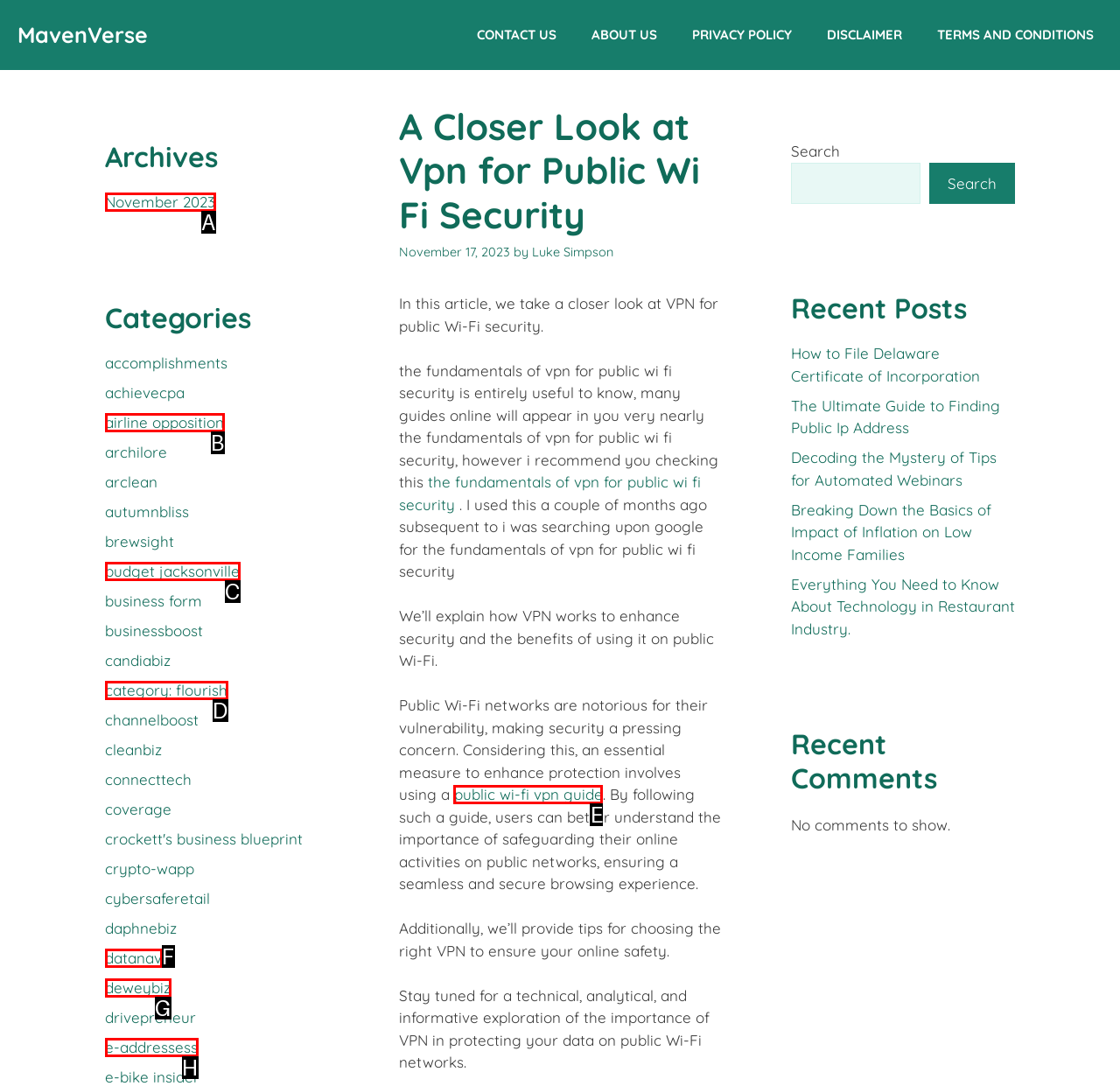Point out the specific HTML element to click to complete this task: Click on the 'public wi-fi vpn guide' link Reply with the letter of the chosen option.

E